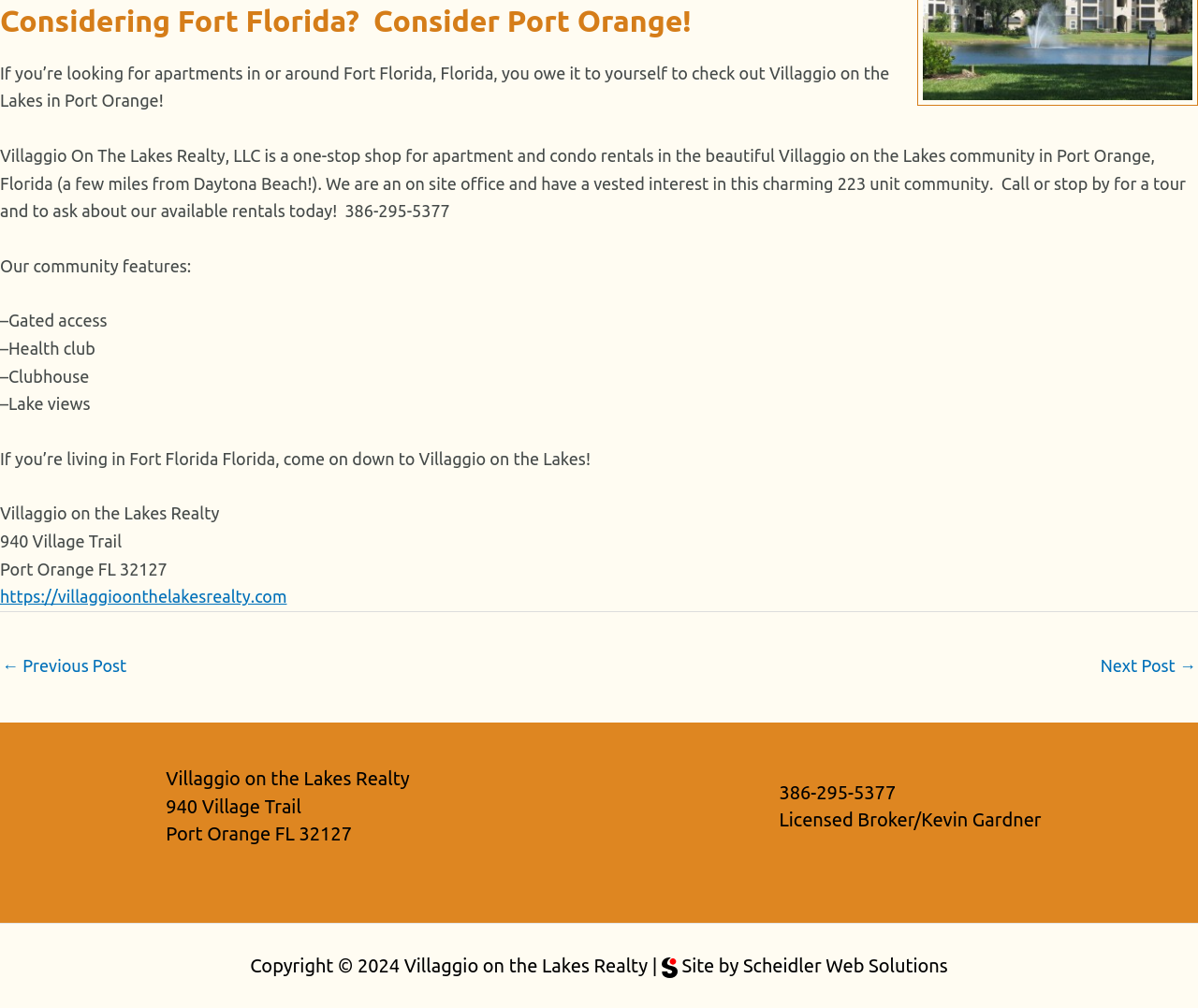Determine the bounding box for the UI element described here: "Estate Planning Questionnaire".

None